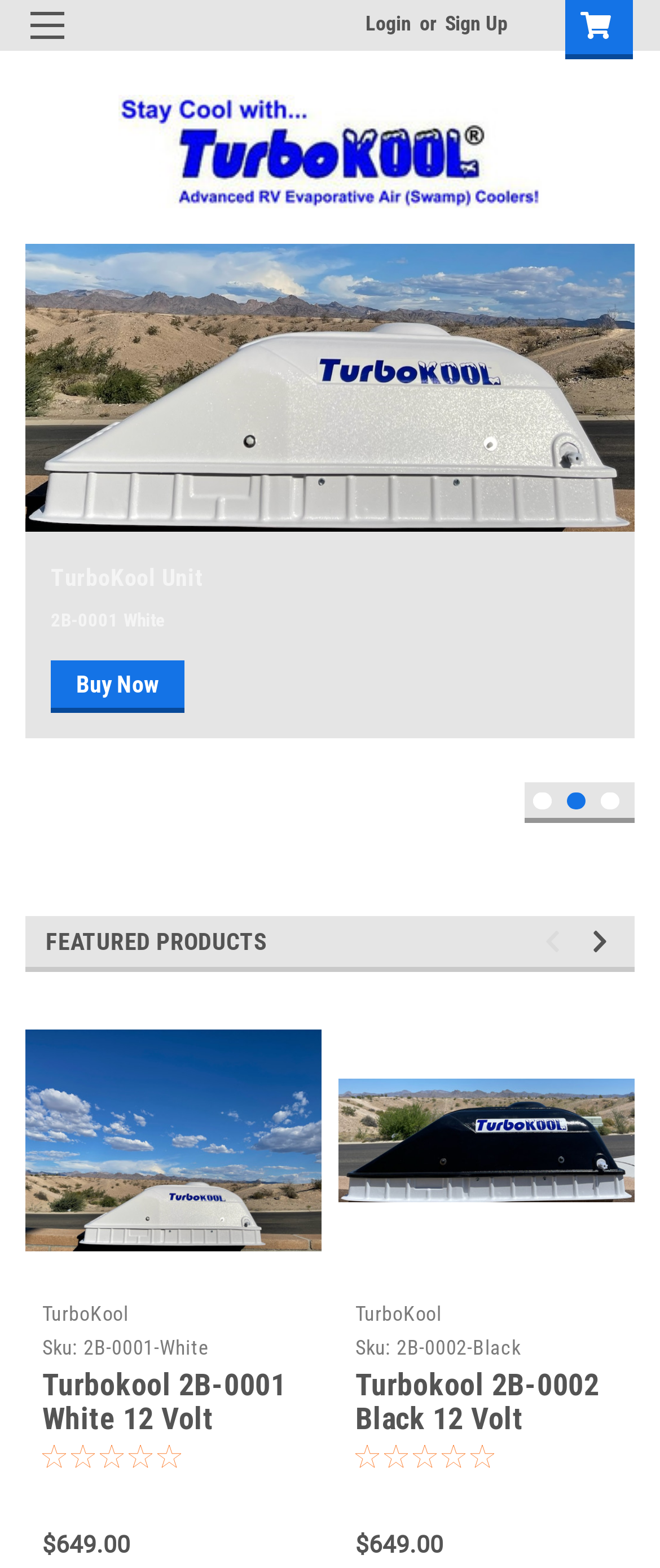Please find the bounding box coordinates of the element that must be clicked to perform the given instruction: "Click the Aston-Martin tag". The coordinates should be four float numbers from 0 to 1, i.e., [left, top, right, bottom].

None